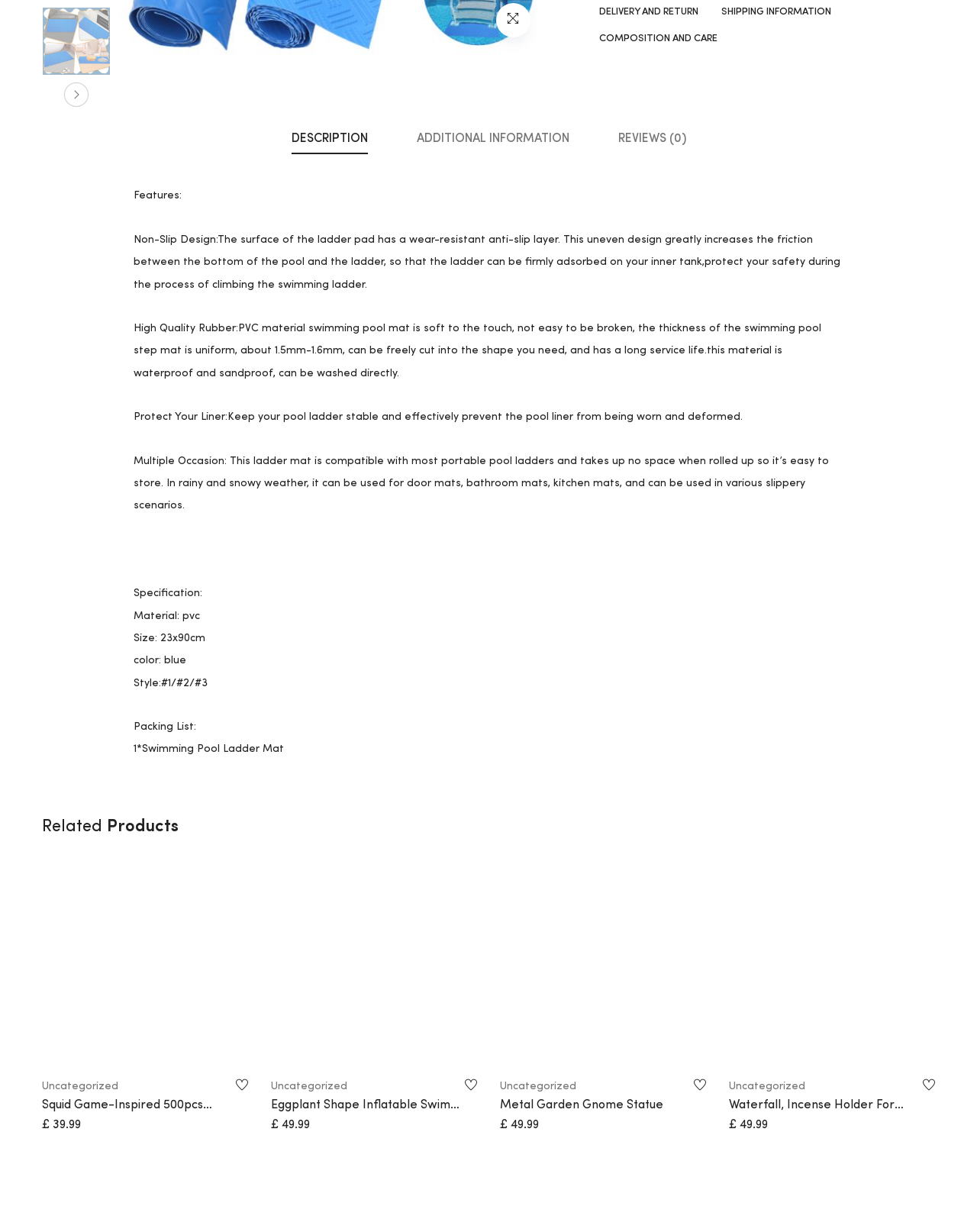Determine the bounding box coordinates for the UI element described. Format the coordinates as (top-left x, top-left y, bottom-right x, bottom-right y) and ensure all values are between 0 and 1. Element description: Additional information

[0.426, 0.105, 0.582, 0.125]